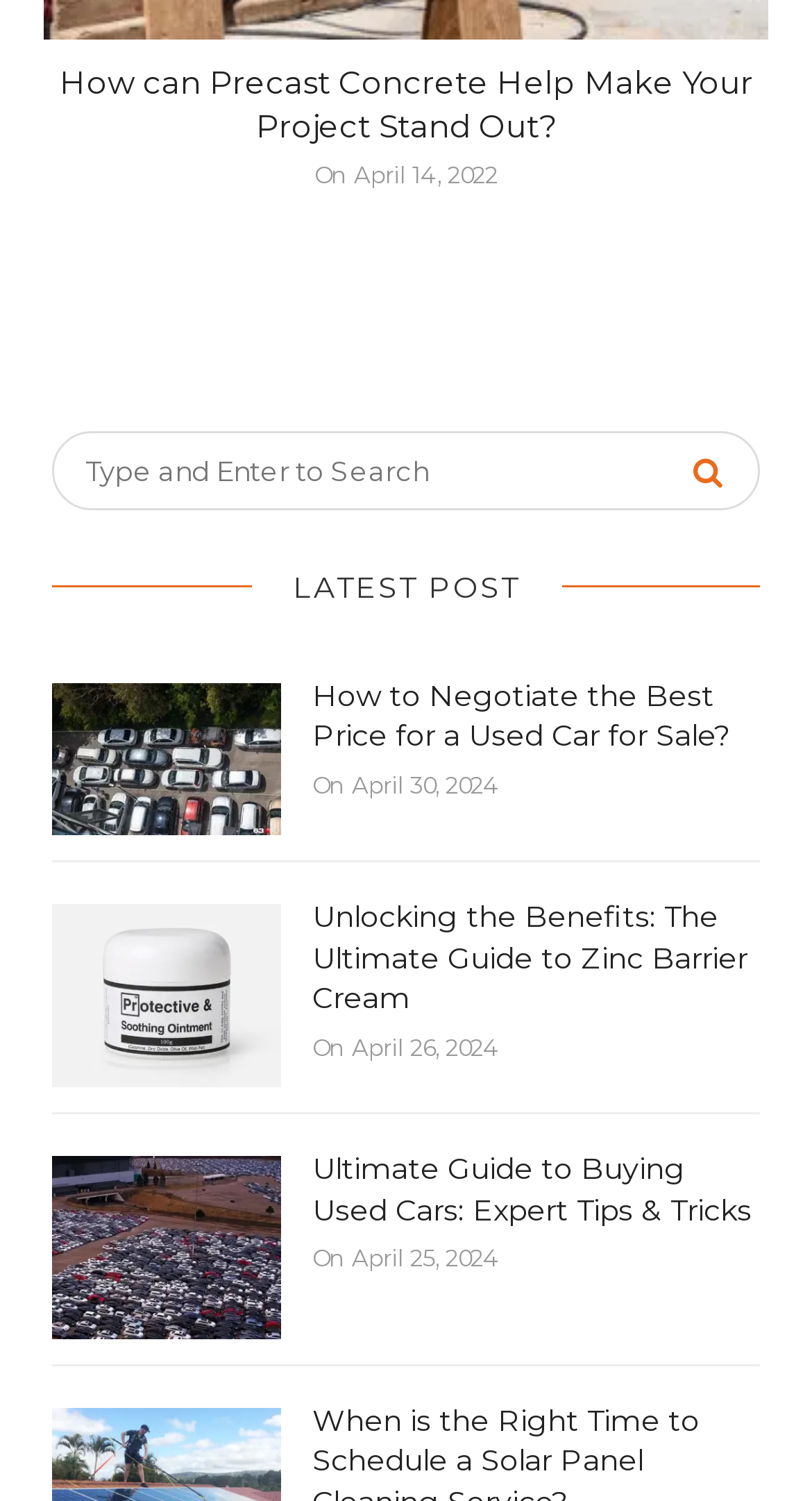Carefully observe the image and respond to the question with a detailed answer:
What is the topic of the first latest post?

I looked at the first latest post heading and found the link with the text 'How to Negotiate the Best Price for a Used Car for Sale?'.